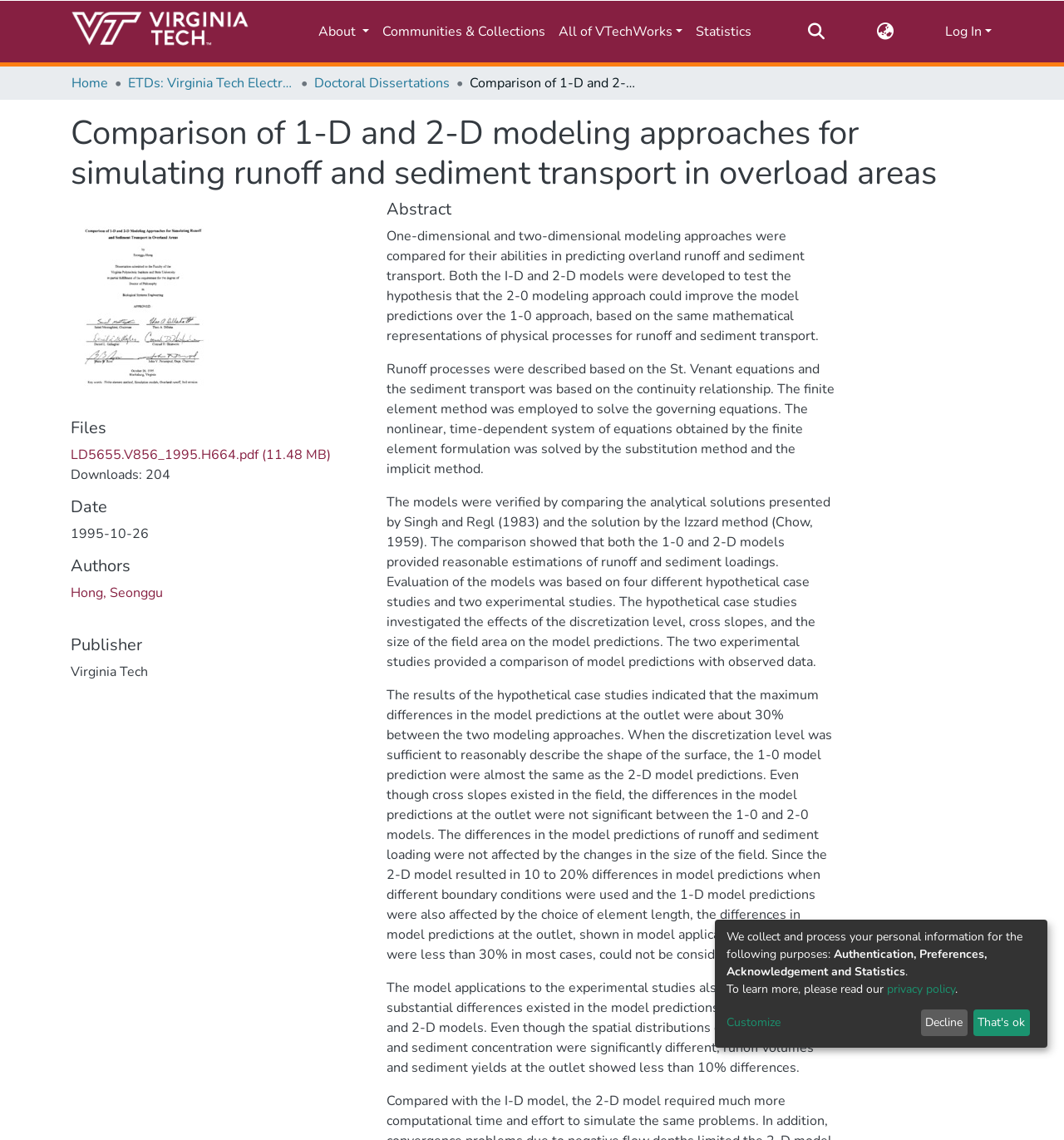Please locate the clickable area by providing the bounding box coordinates to follow this instruction: "Click the 'Products' button".

None